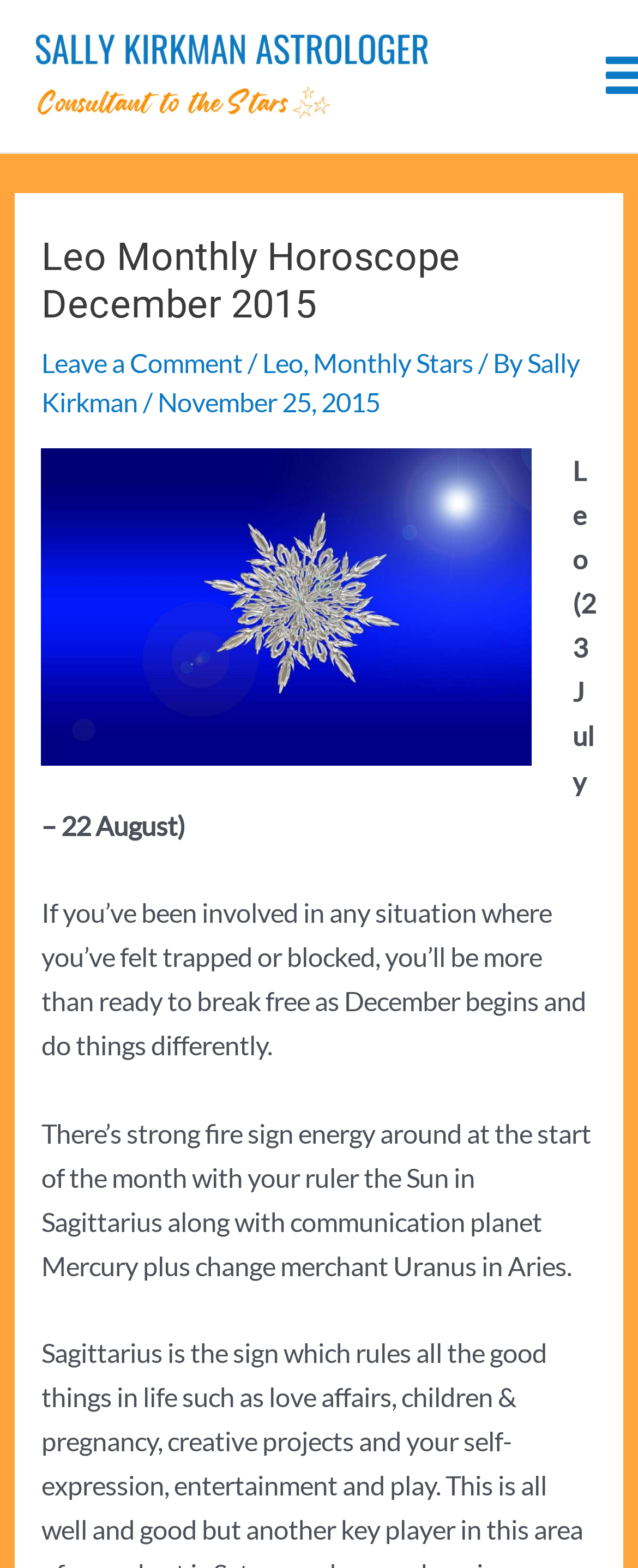Who is the author of this horoscope?
Look at the image and answer the question with a single word or phrase.

Sally Kirkman